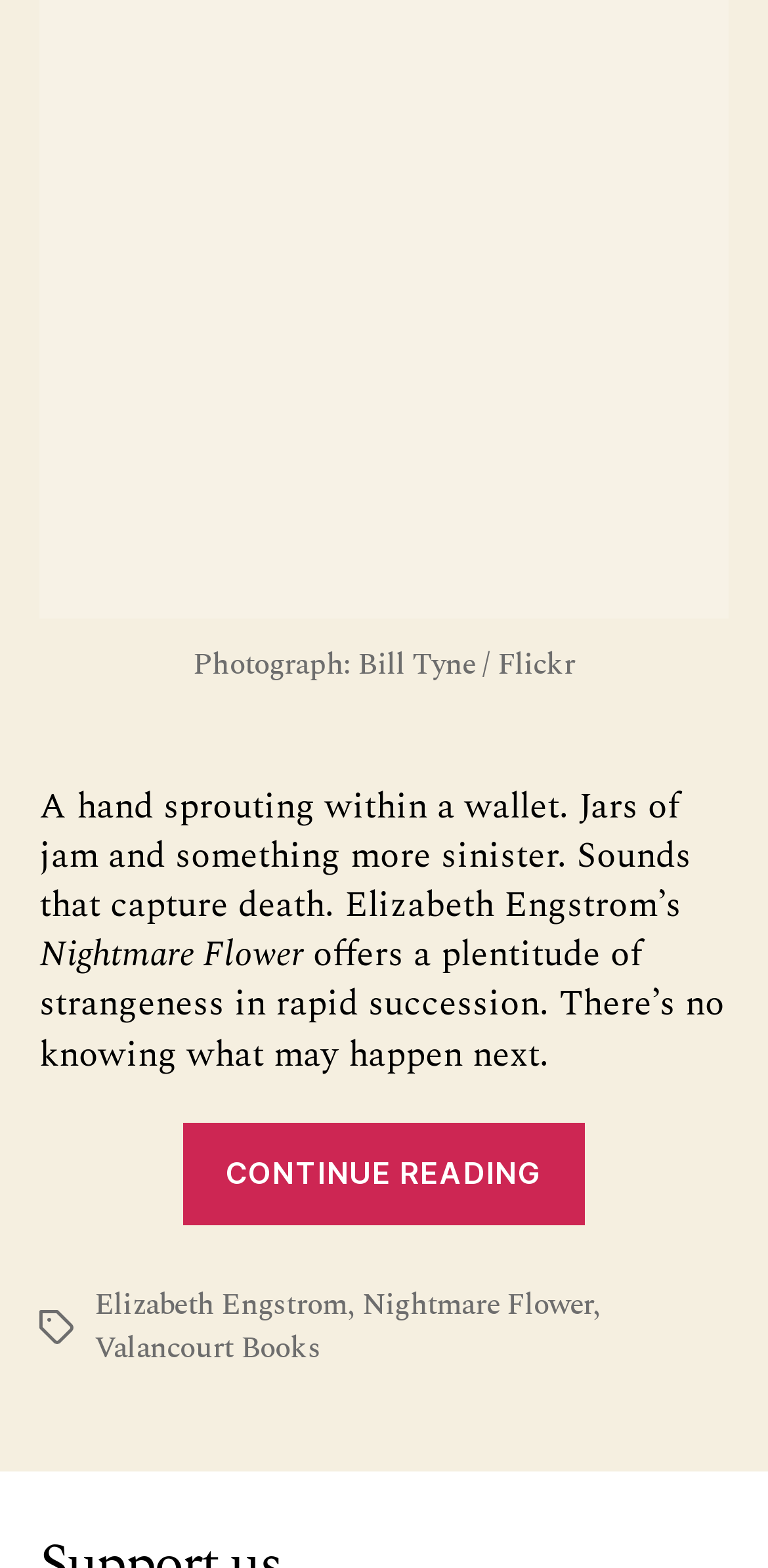Determine the bounding box of the UI component based on this description: "The Women of Weird Tales". The bounding box coordinates should be four float values between 0 and 1, i.e., [left, top, right, bottom].

[0.277, 0.476, 0.779, 0.506]